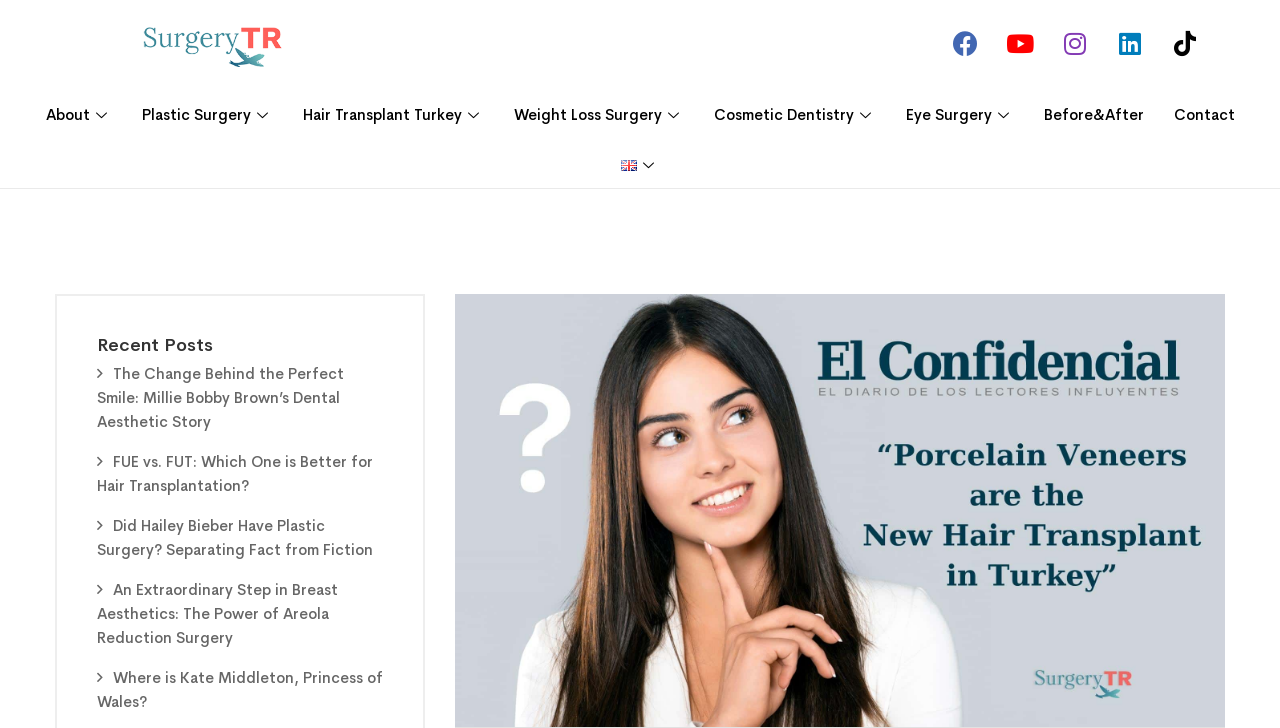Find the bounding box coordinates of the clickable area required to complete the following action: "Go to ABOUT page".

None